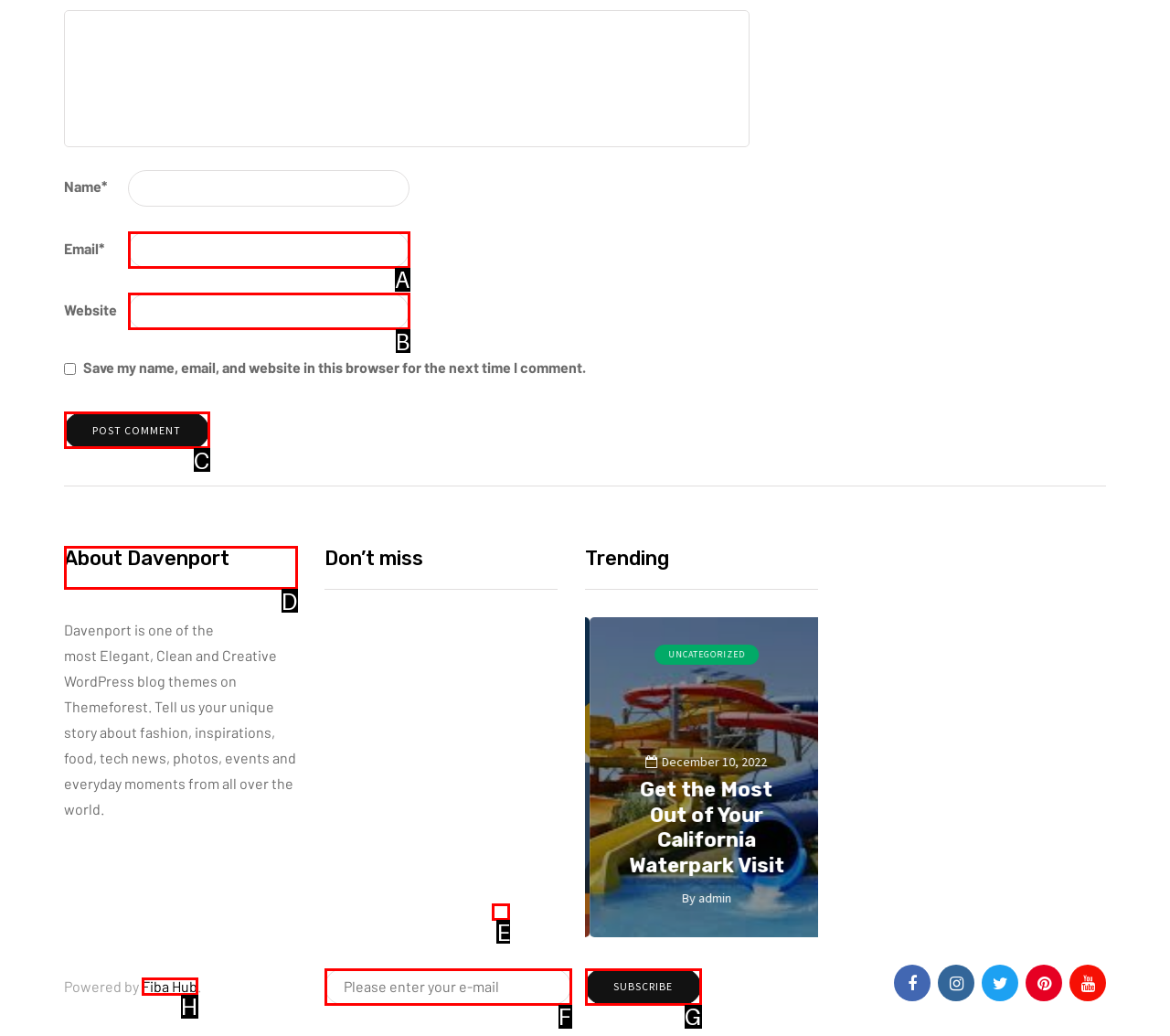Tell me which one HTML element I should click to complete the following instruction: Read the 'About Davenport' article
Answer with the option's letter from the given choices directly.

D